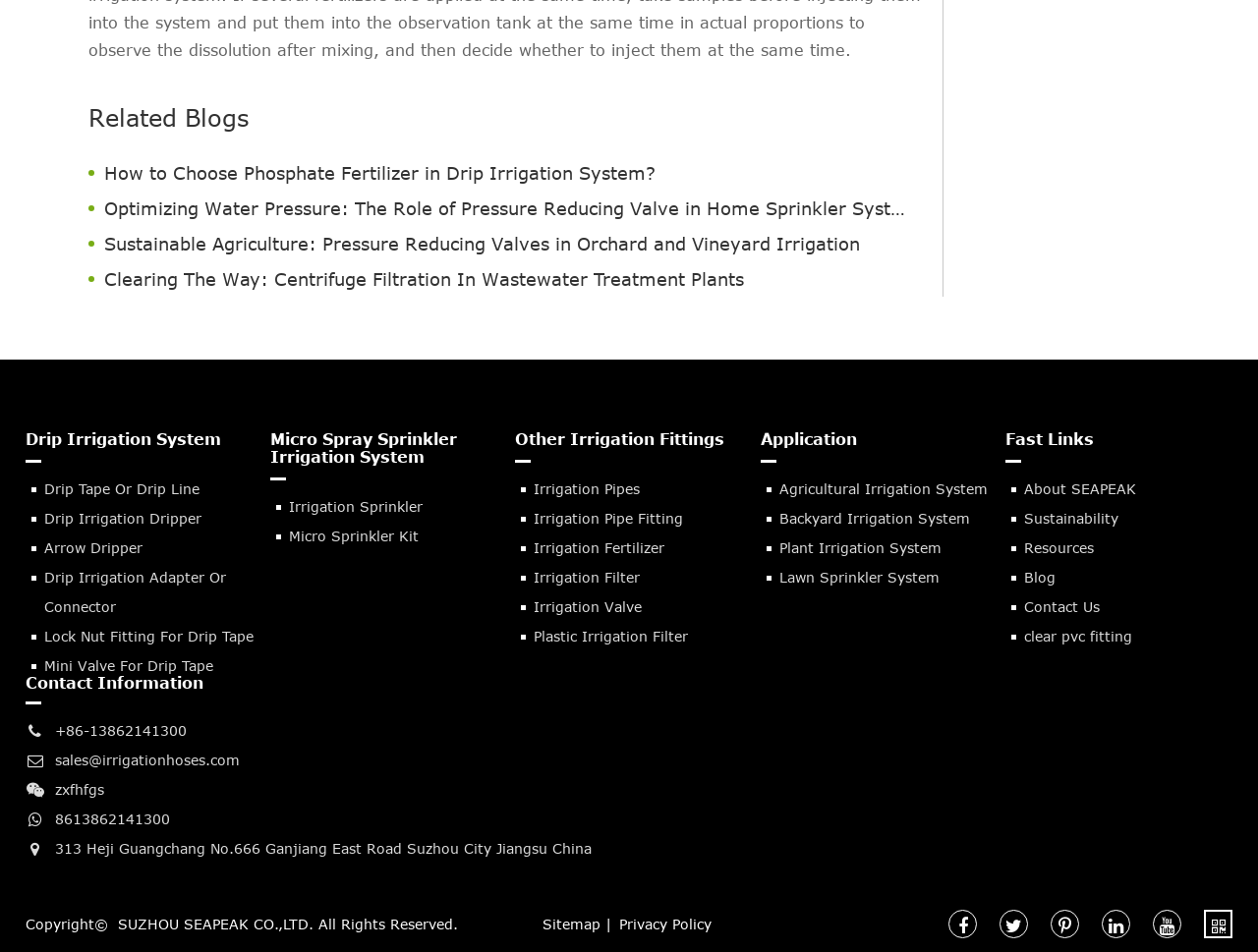Locate the bounding box coordinates of the element you need to click to accomplish the task described by this instruction: "Learn about 'Sustainable Agriculture'".

[0.07, 0.237, 0.734, 0.275]